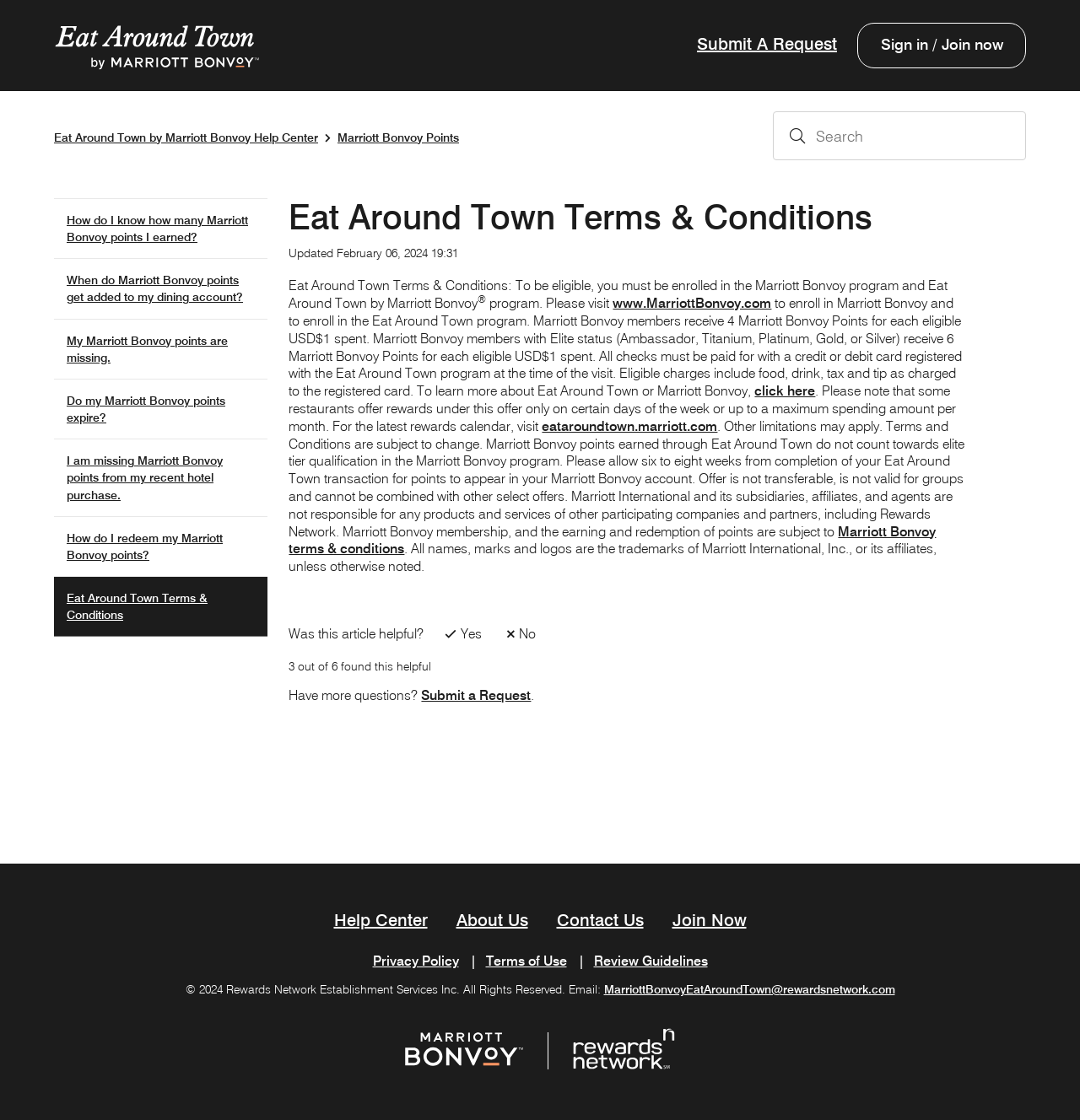Please respond in a single word or phrase: 
What is the name of the program mentioned in the article?

Eat Around Town